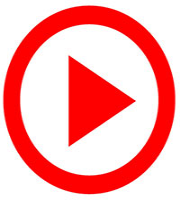Thoroughly describe everything you see in the image.

The image features a prominent red play button enclosed within a circular red border, symbolizing the action of starting a video or audio playback. This visual is widely recognized as an indicator for multimedia content, often used on various digital platforms to prompt users to engage with video or audio files. Its bold design is intended to attract attention and facilitate an intuitive user experience, signaling that interaction is required to access additional information or entertainment.